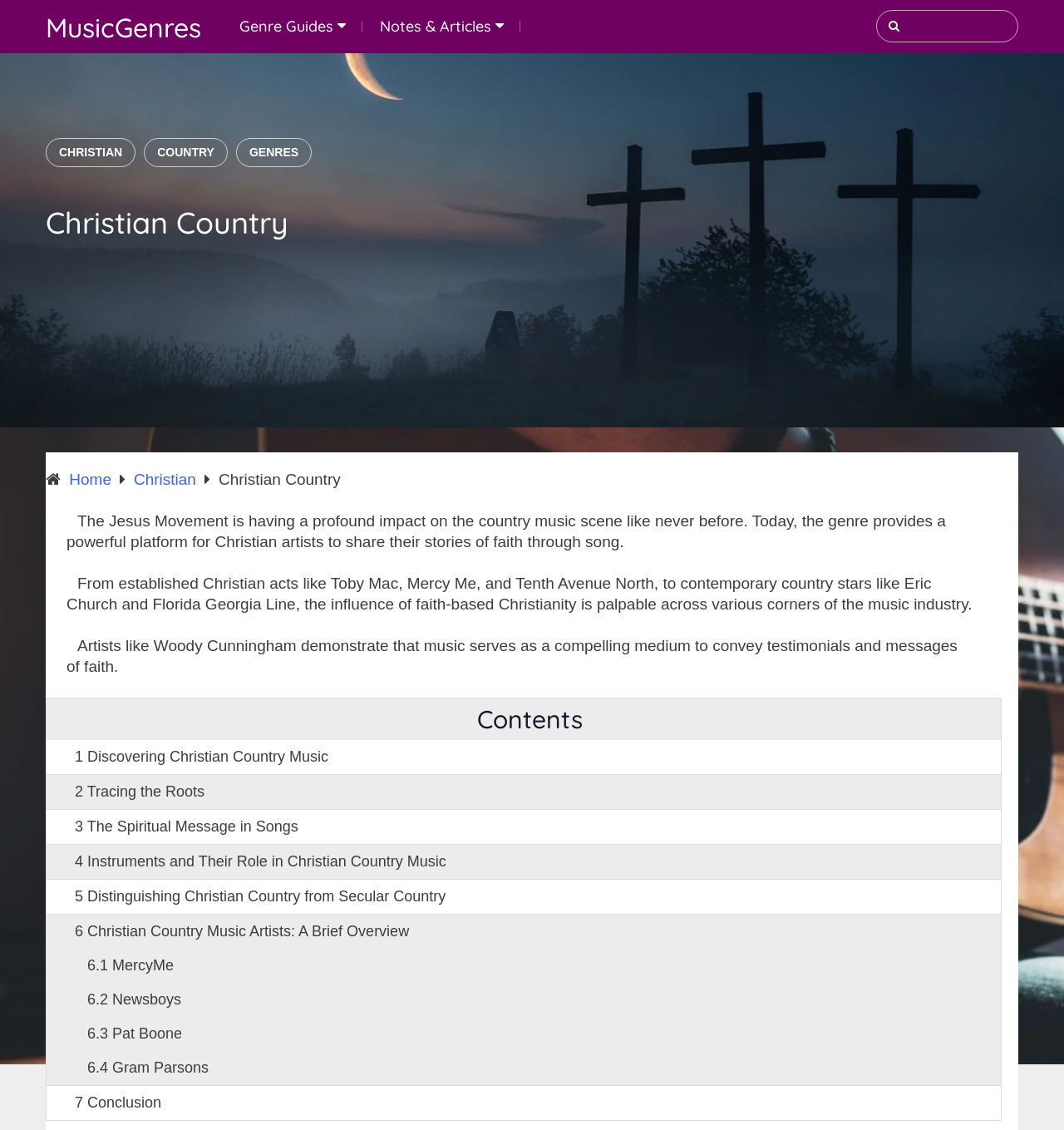Indicate the bounding box coordinates of the element that needs to be clicked to satisfy the following instruction: "Learn about MercyMe". The coordinates should be four float numbers between 0 and 1, i.e., [left, top, right, bottom].

[0.044, 0.84, 0.941, 0.87]